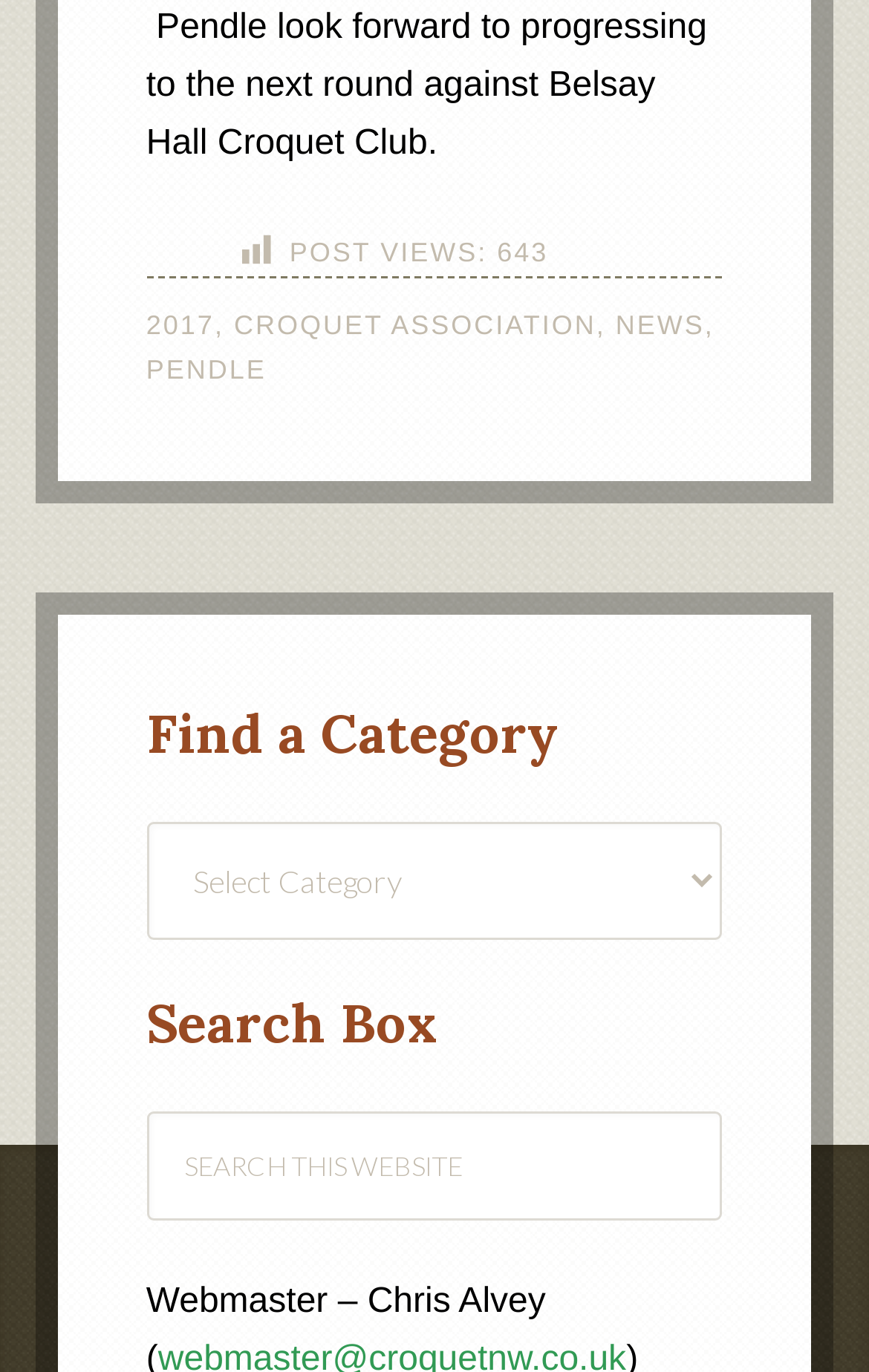Determine the bounding box of the UI element mentioned here: "Pendle". The coordinates must be in the format [left, top, right, bottom] with values ranging from 0 to 1.

[0.168, 0.258, 0.307, 0.281]